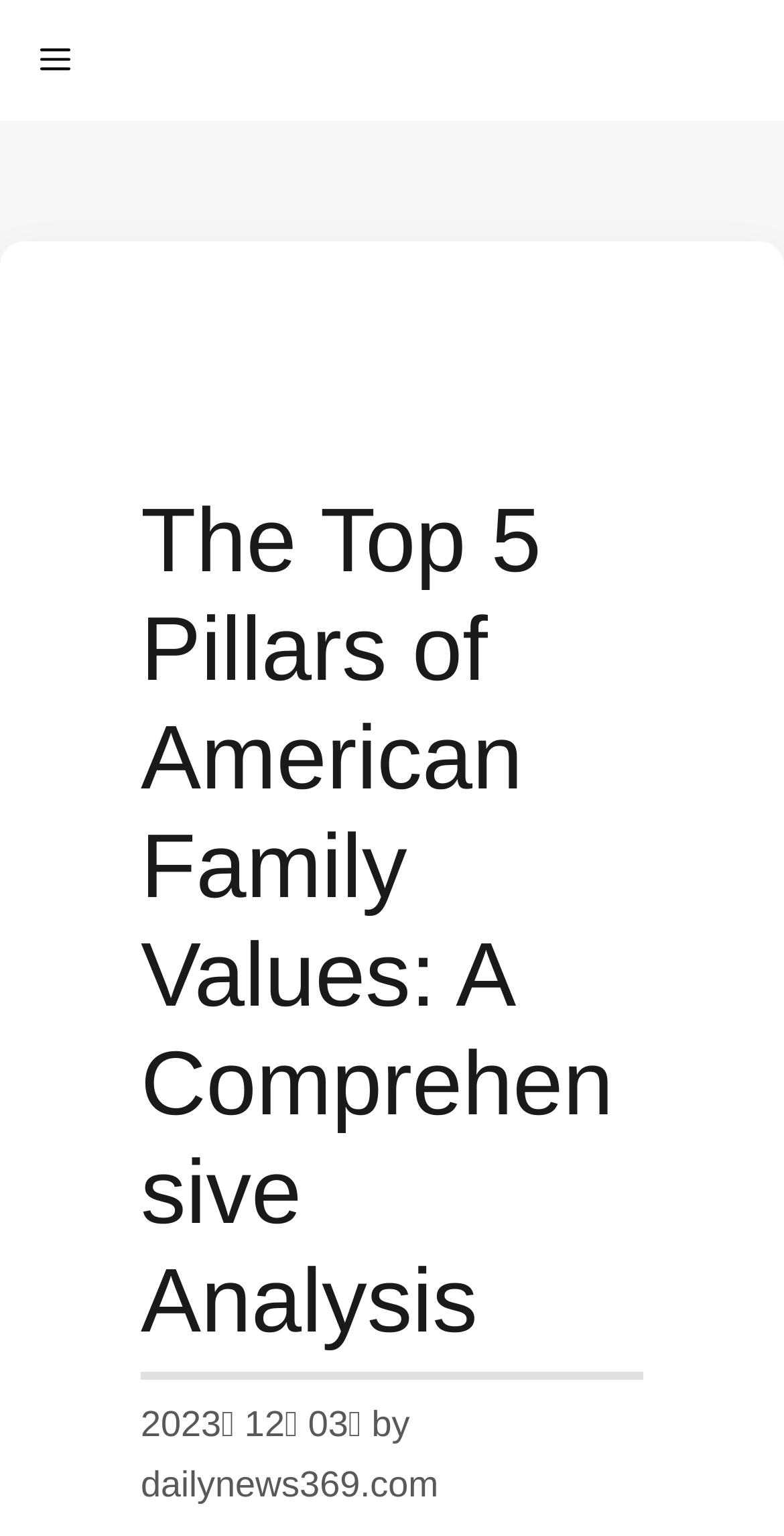Utilize the details in the image to give a detailed response to the question: What is the position of the menu button?

I found the position of the menu button by looking at the bounding box coordinates of the button element, which are [0.0, 0.0, 0.141, 0.079]. This indicates that the button is located at the top left corner of the page.